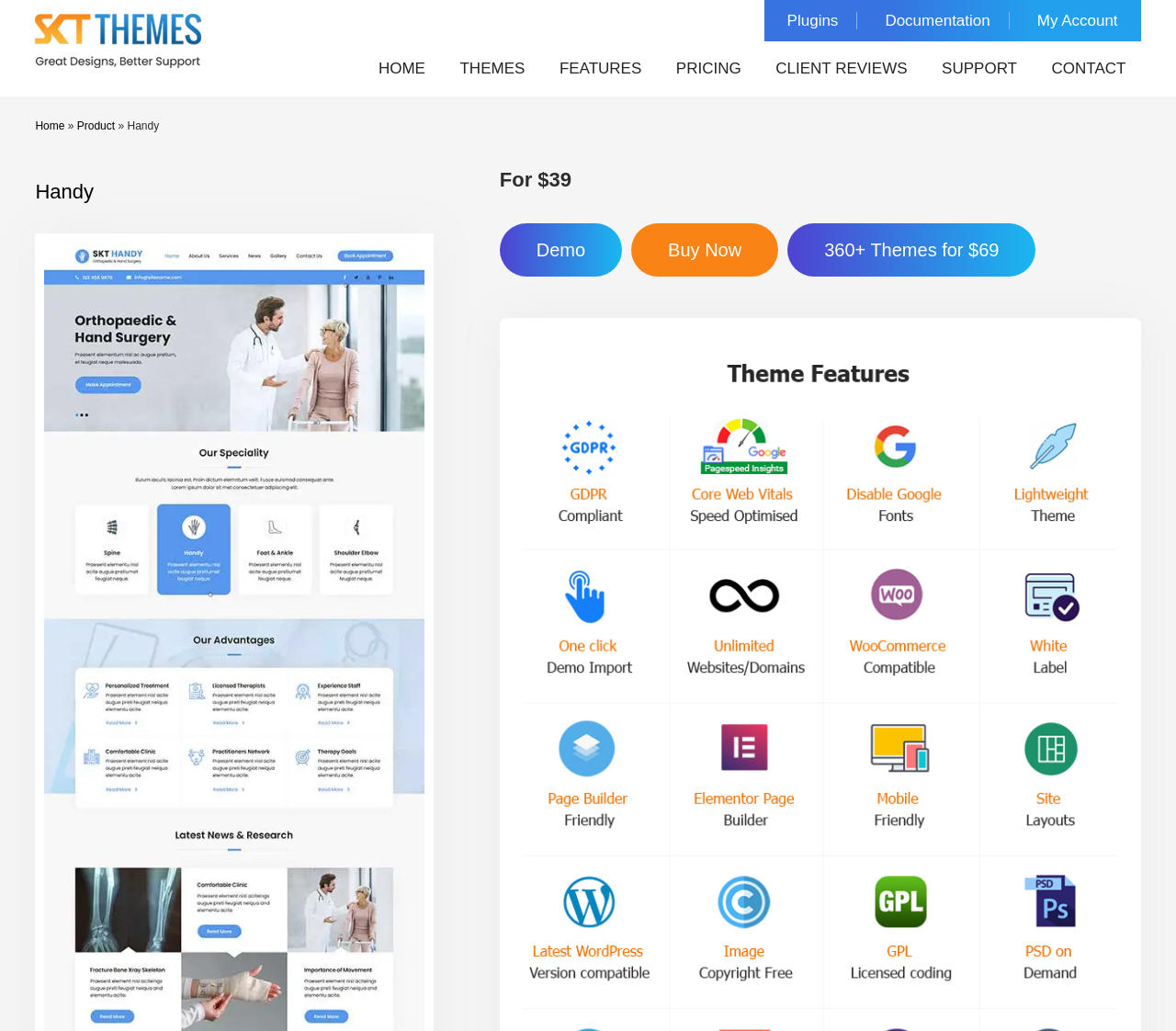Please identify the bounding box coordinates of the clickable region that I should interact with to perform the following instruction: "check client reviews". The coordinates should be expressed as four float numbers between 0 and 1, i.e., [left, top, right, bottom].

[0.647, 0.045, 0.784, 0.089]